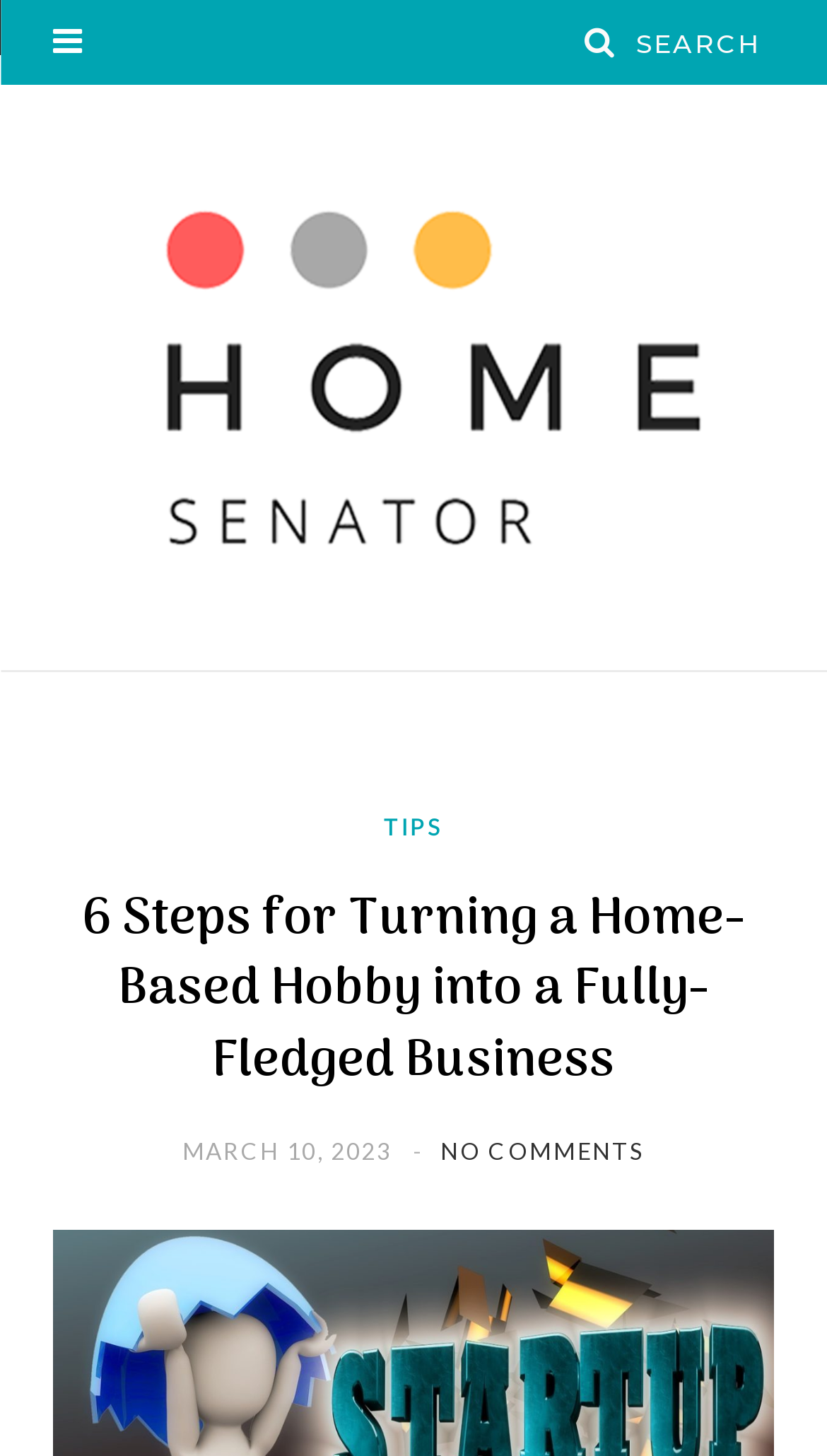Answer with a single word or phrase: 
What is the purpose of the search box?

Search the website